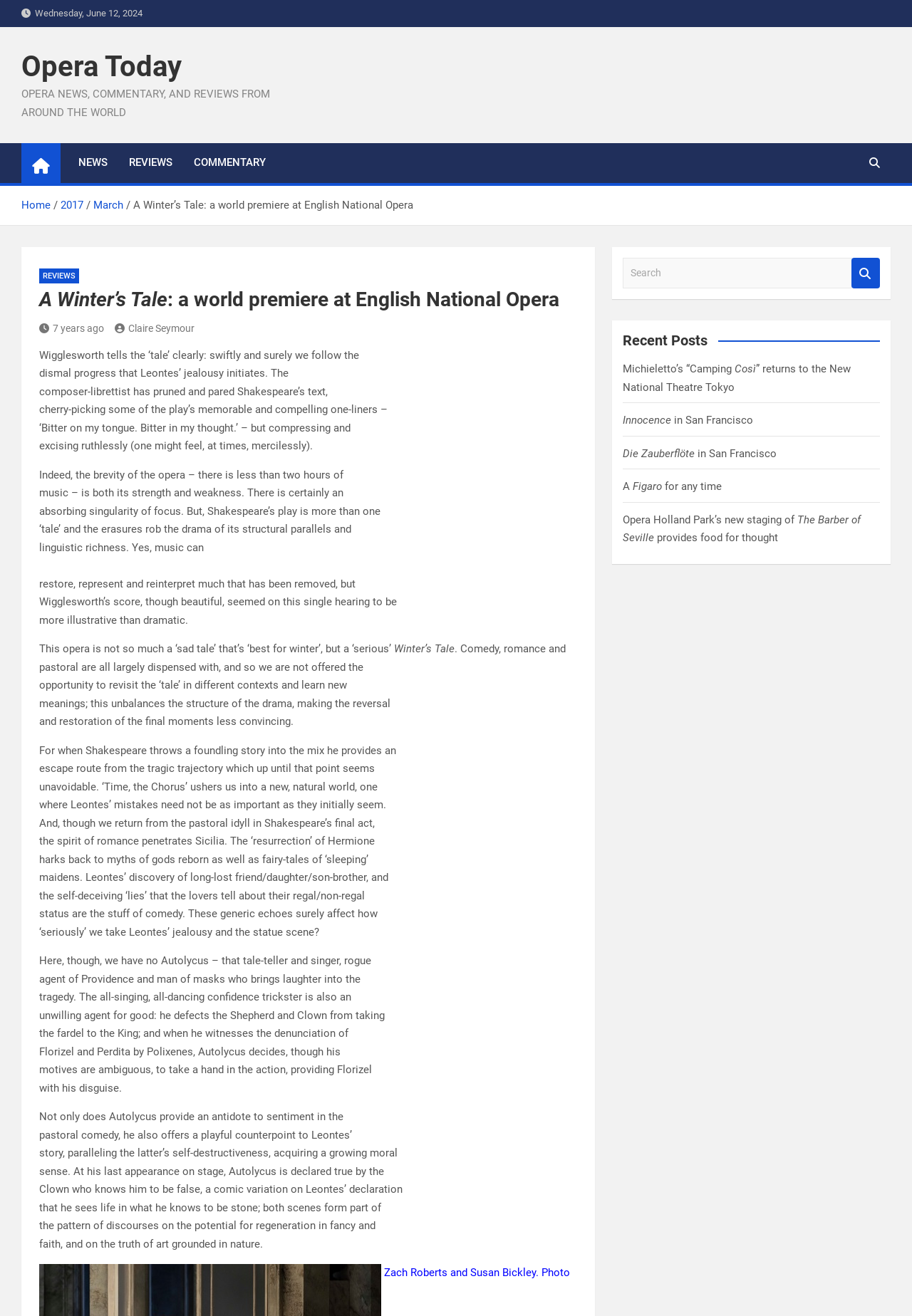Predict the bounding box of the UI element that fits this description: "A Figaro for any time".

[0.683, 0.365, 0.792, 0.375]